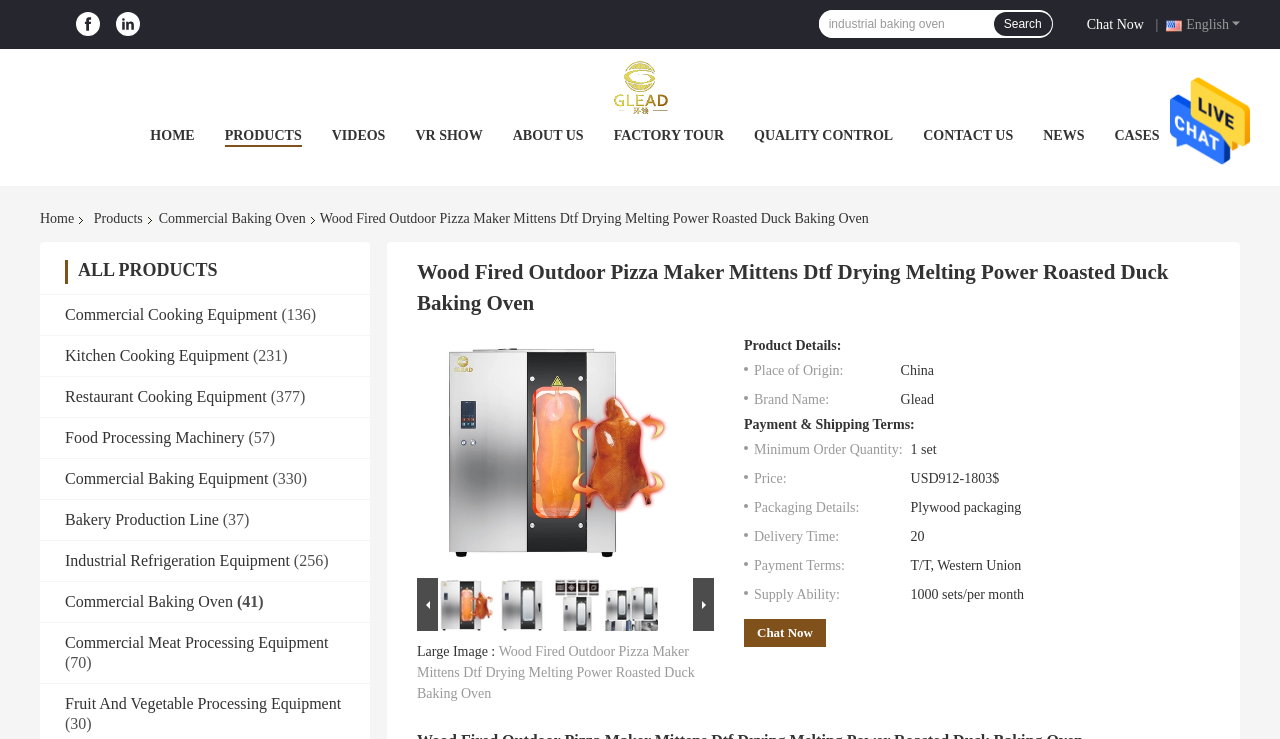Locate the bounding box coordinates of the element I should click to achieve the following instruction: "Search for industrial baking oven".

[0.64, 0.014, 0.776, 0.051]